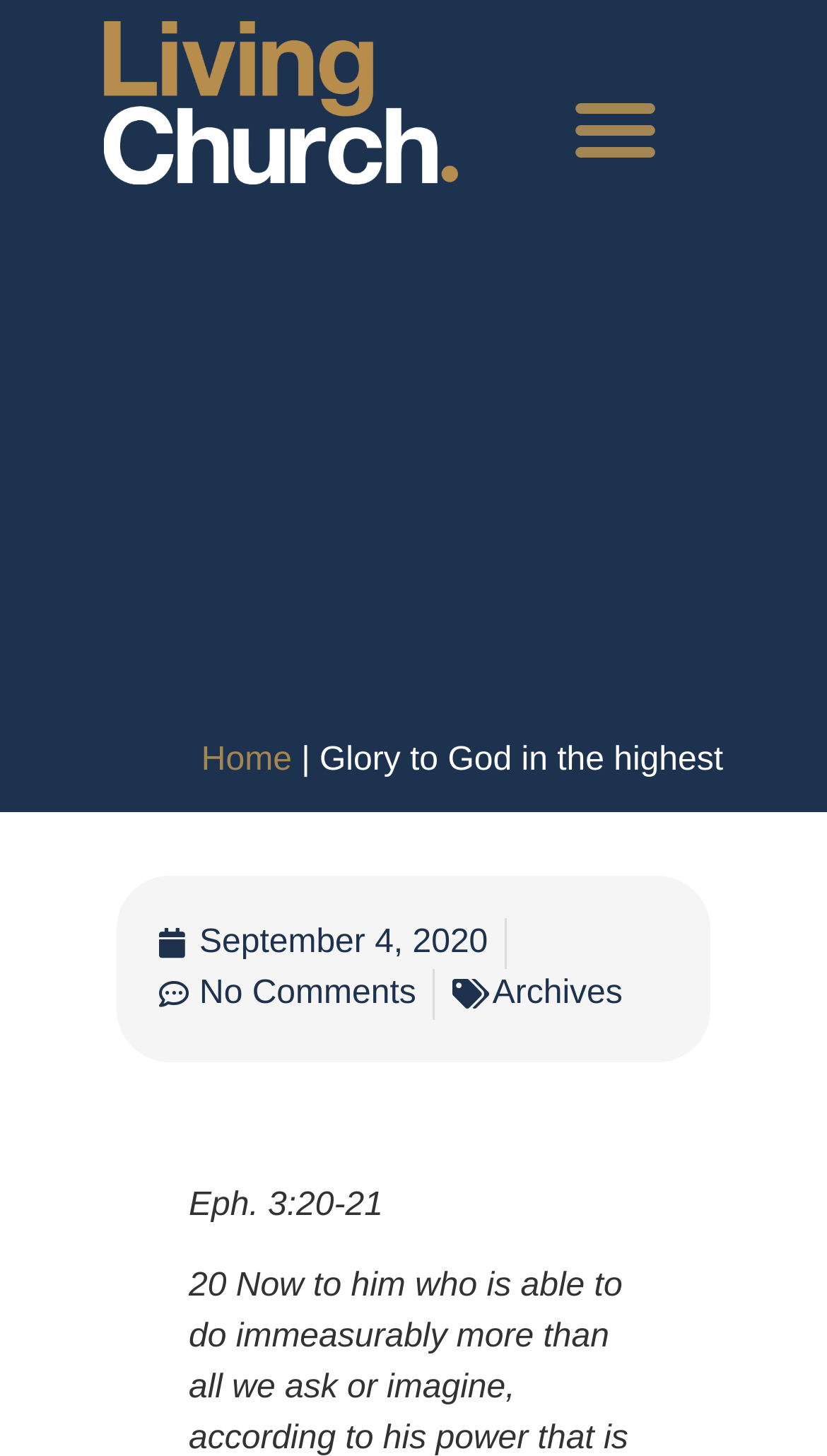Using the elements shown in the image, answer the question comprehensively: How many comments are there on the post?

I determined the number of comments by looking at the link element 'No Comments' which suggests that there are no comments on the post.